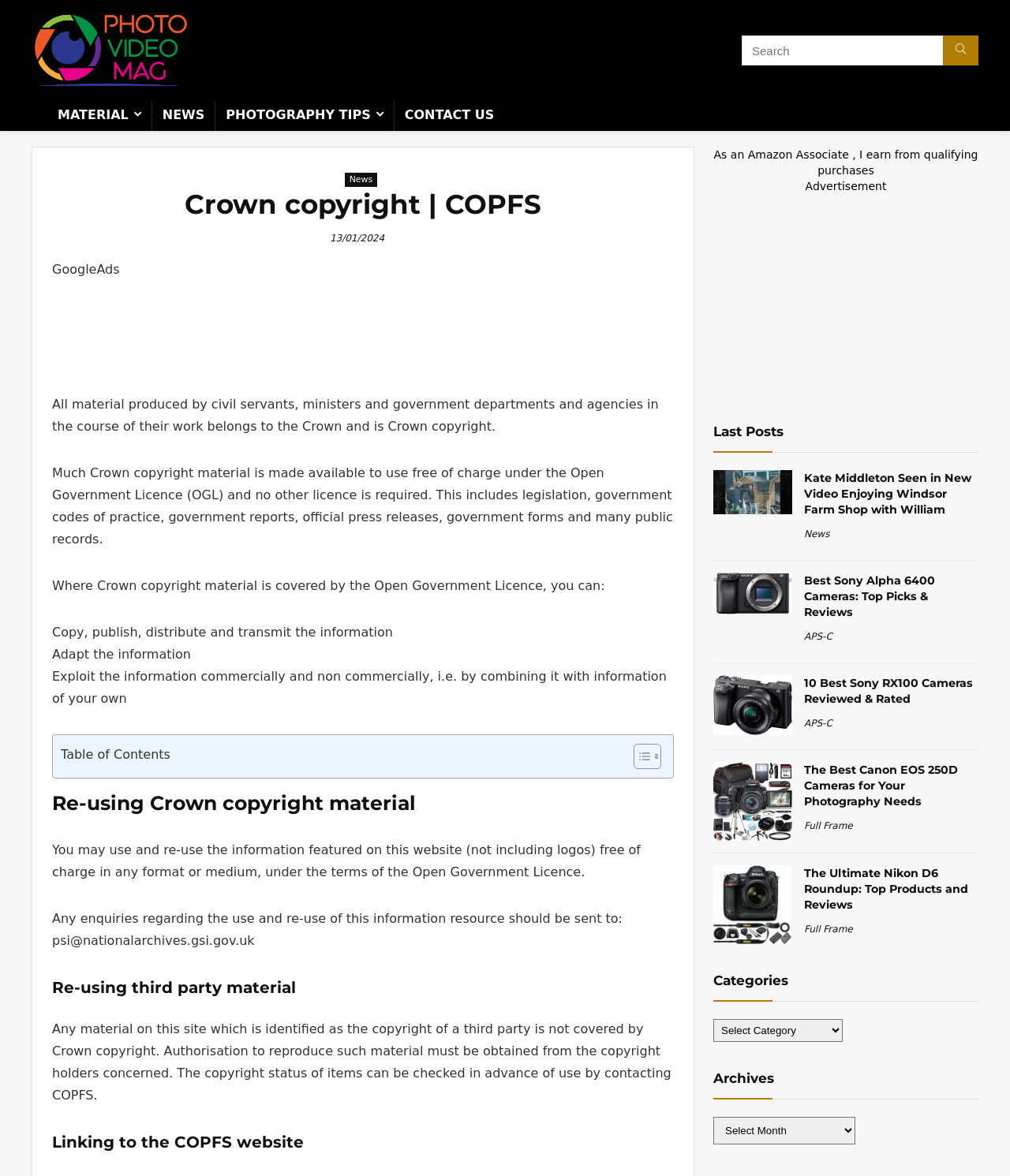How many categories are available on the website?
Please give a detailed and elaborate answer to the question.

The website has a 'Categories' section, but it does not specify the number of categories available. It only provides a combobox to select a category.